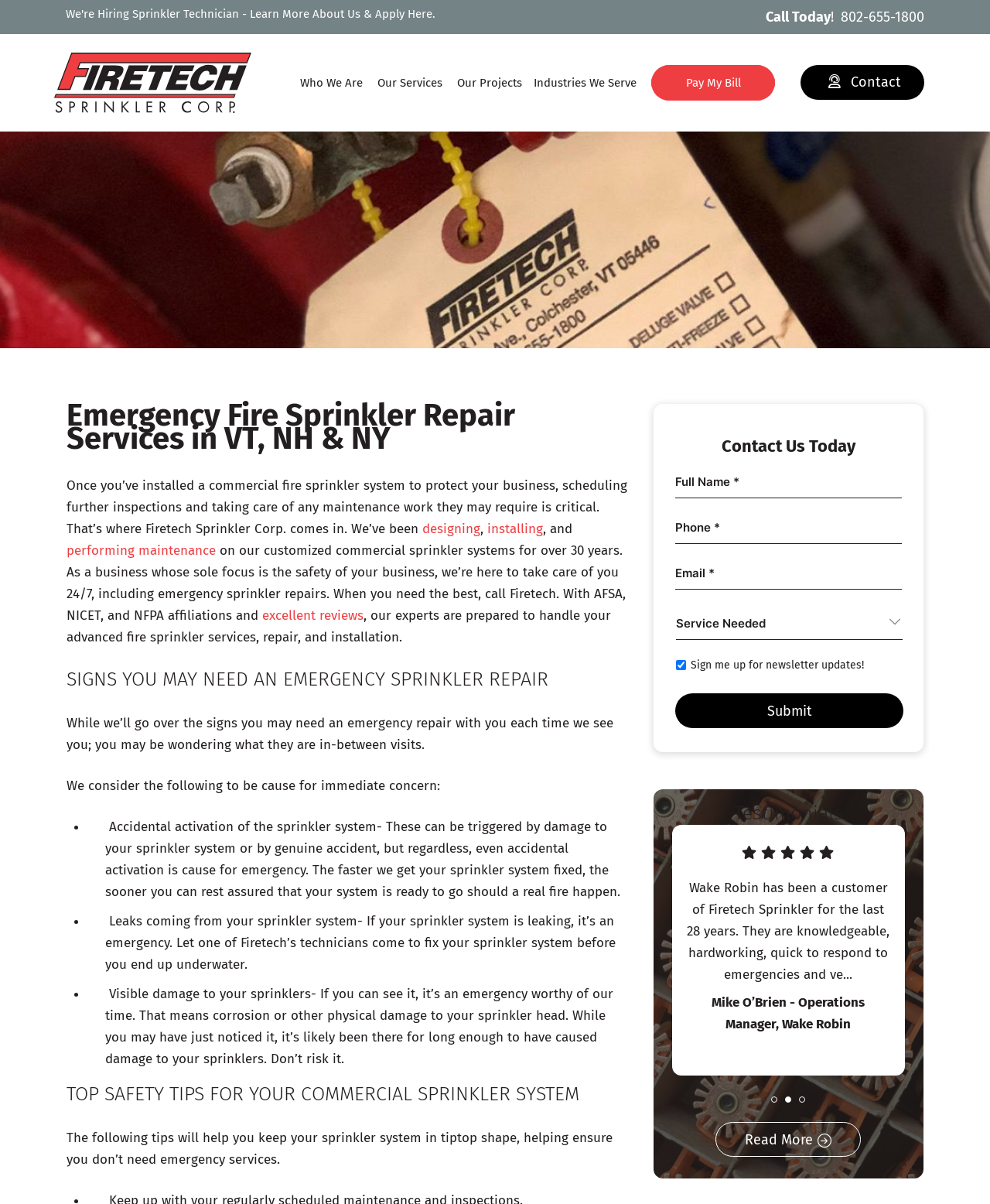Identify the bounding box coordinates for the element that needs to be clicked to fulfill this instruction: "Contact Firetech Sprinkler Corp.". Provide the coordinates in the format of four float numbers between 0 and 1: [left, top, right, bottom].

[0.809, 0.054, 0.934, 0.083]